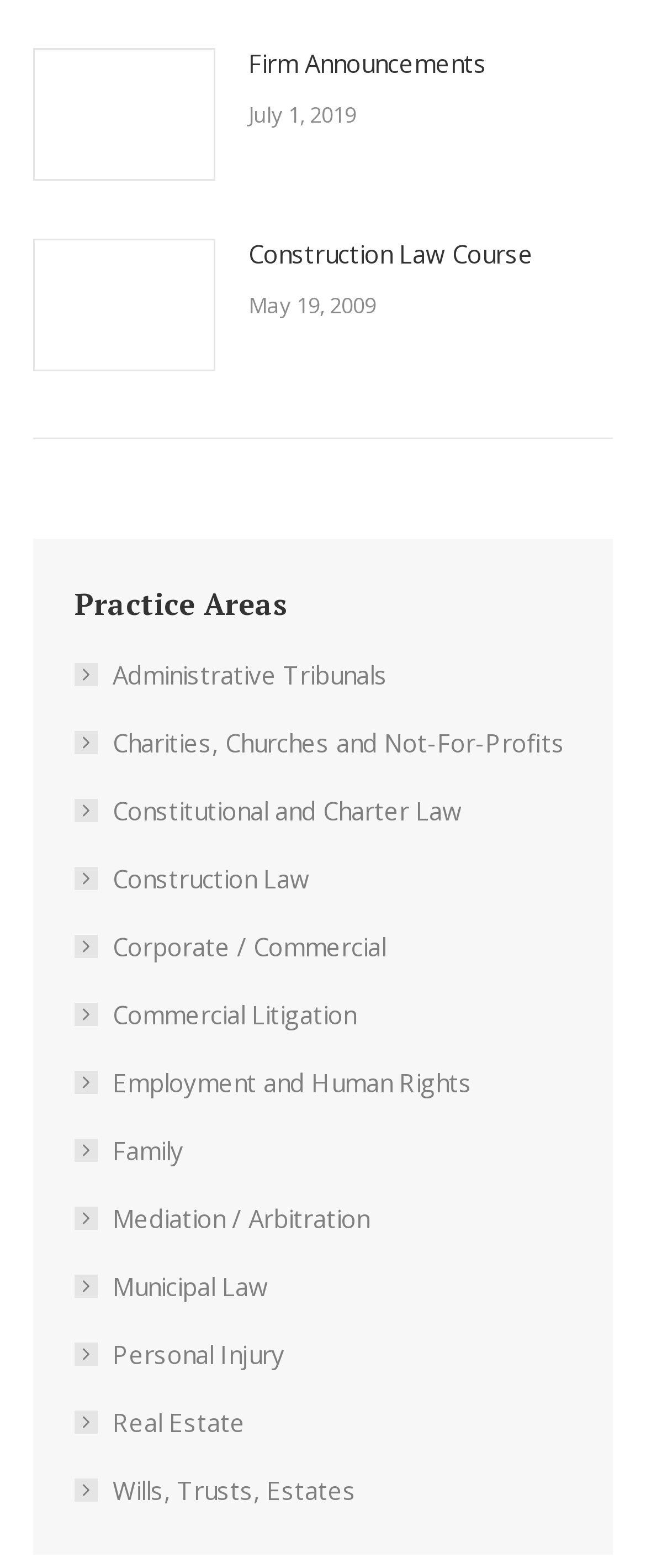Please give a one-word or short phrase response to the following question: 
What is the title of the second article?

Construction Law Course